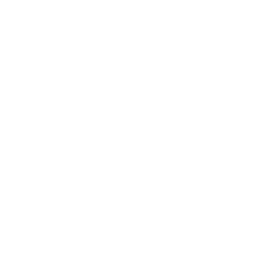Kindly respond to the following question with a single word or a brief phrase: 
What is the primary benefit of the jersey's fabric?

Comfort during warmer temperatures